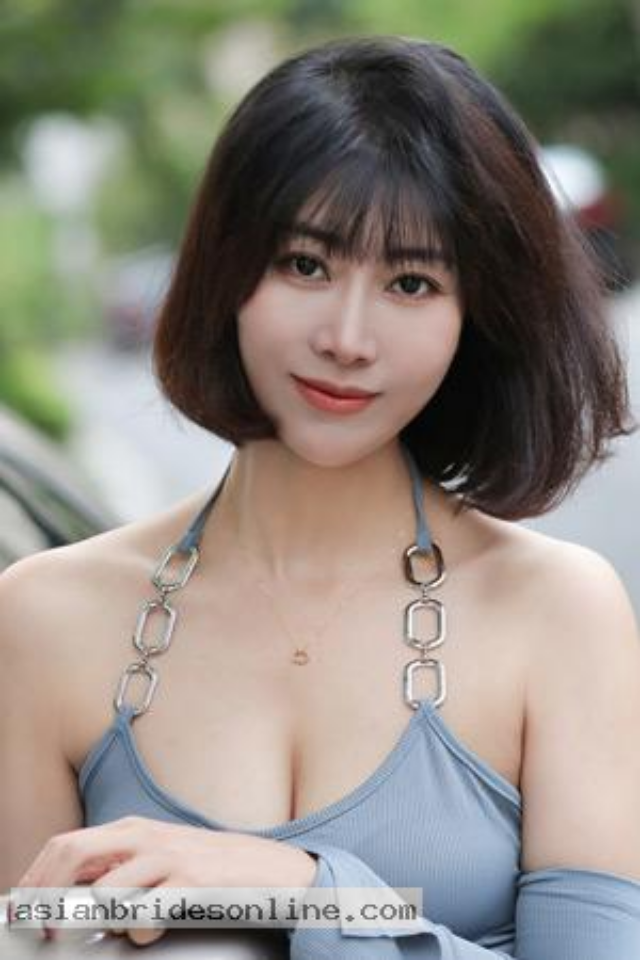Please provide a detailed answer to the question below by examining the image:
What is the style of the woman's hair?

The caption describes the woman's hair as being 'softly styled with gentle waves', indicating that her hair is not heavily styled or curled, but rather has a natural, effortless look with gentle waves.